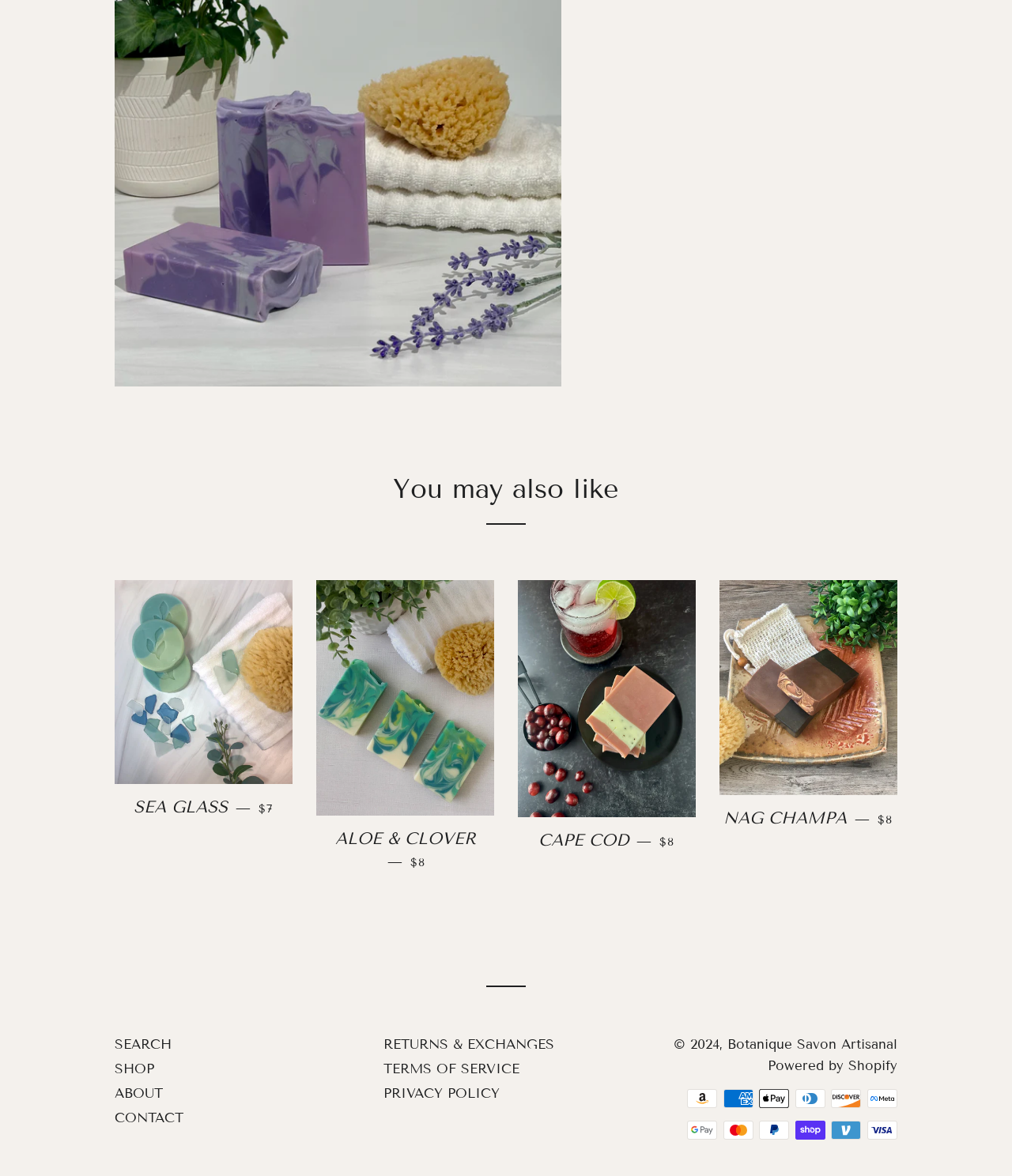How many links are in the footer section?
Please look at the screenshot and answer using one word or phrase.

9